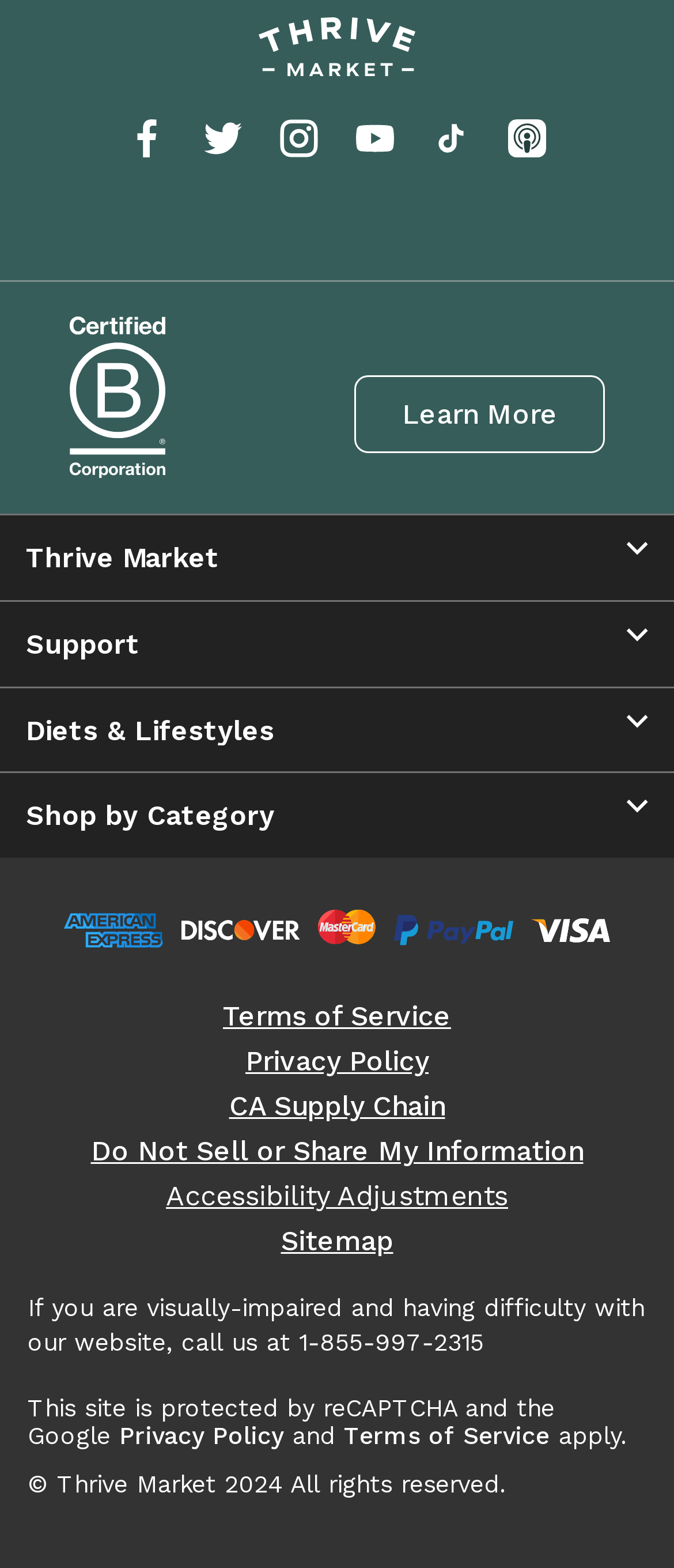Please specify the bounding box coordinates in the format (top-left x, top-left y, bottom-right x, bottom-right y), with all values as floating point numbers between 0 and 1. Identify the bounding box of the UI element described by: Terms of Service

[0.51, 0.907, 0.815, 0.925]